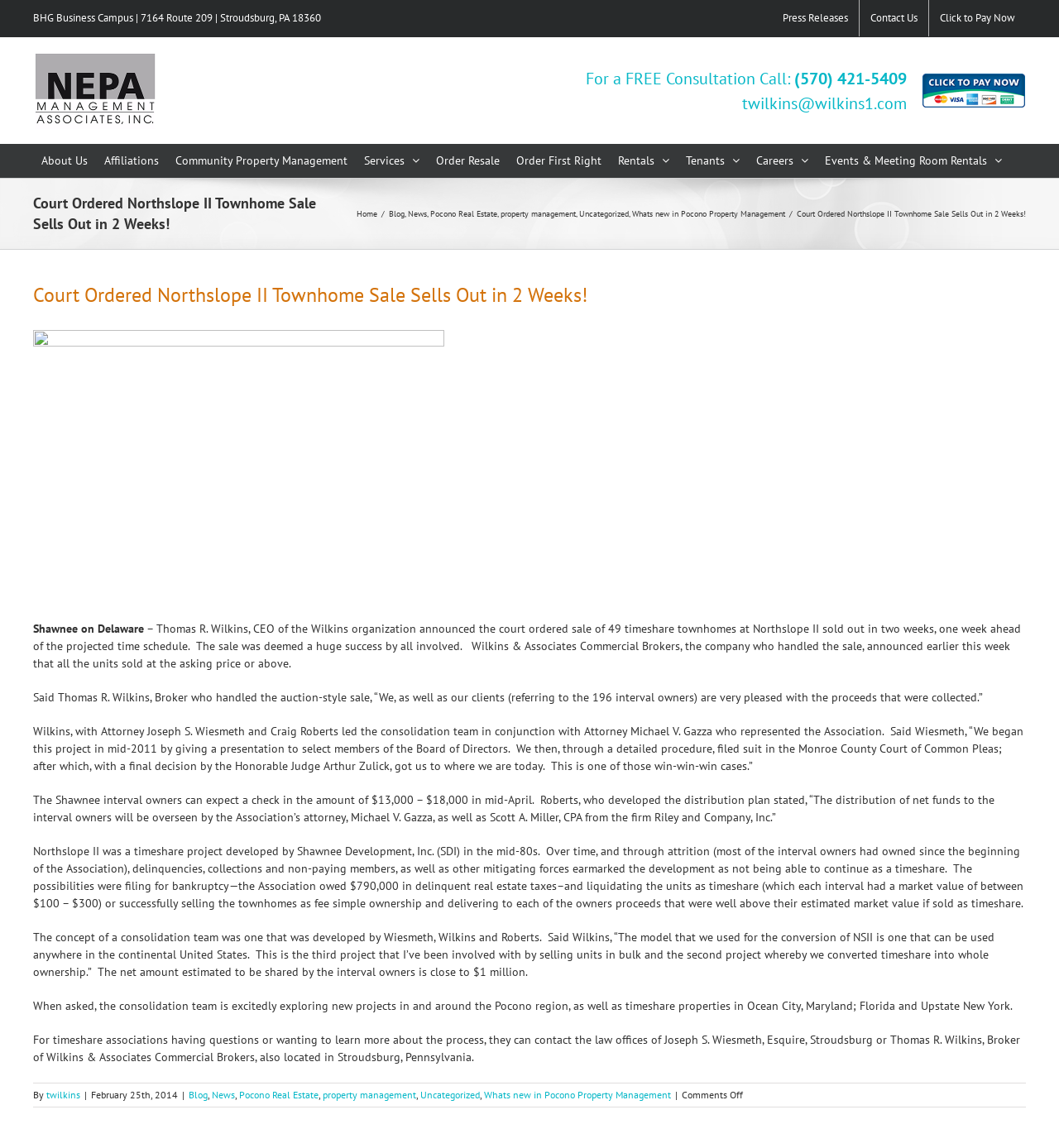Highlight the bounding box coordinates of the element you need to click to perform the following instruction: "Click Press Releases."

[0.729, 0.0, 0.811, 0.032]